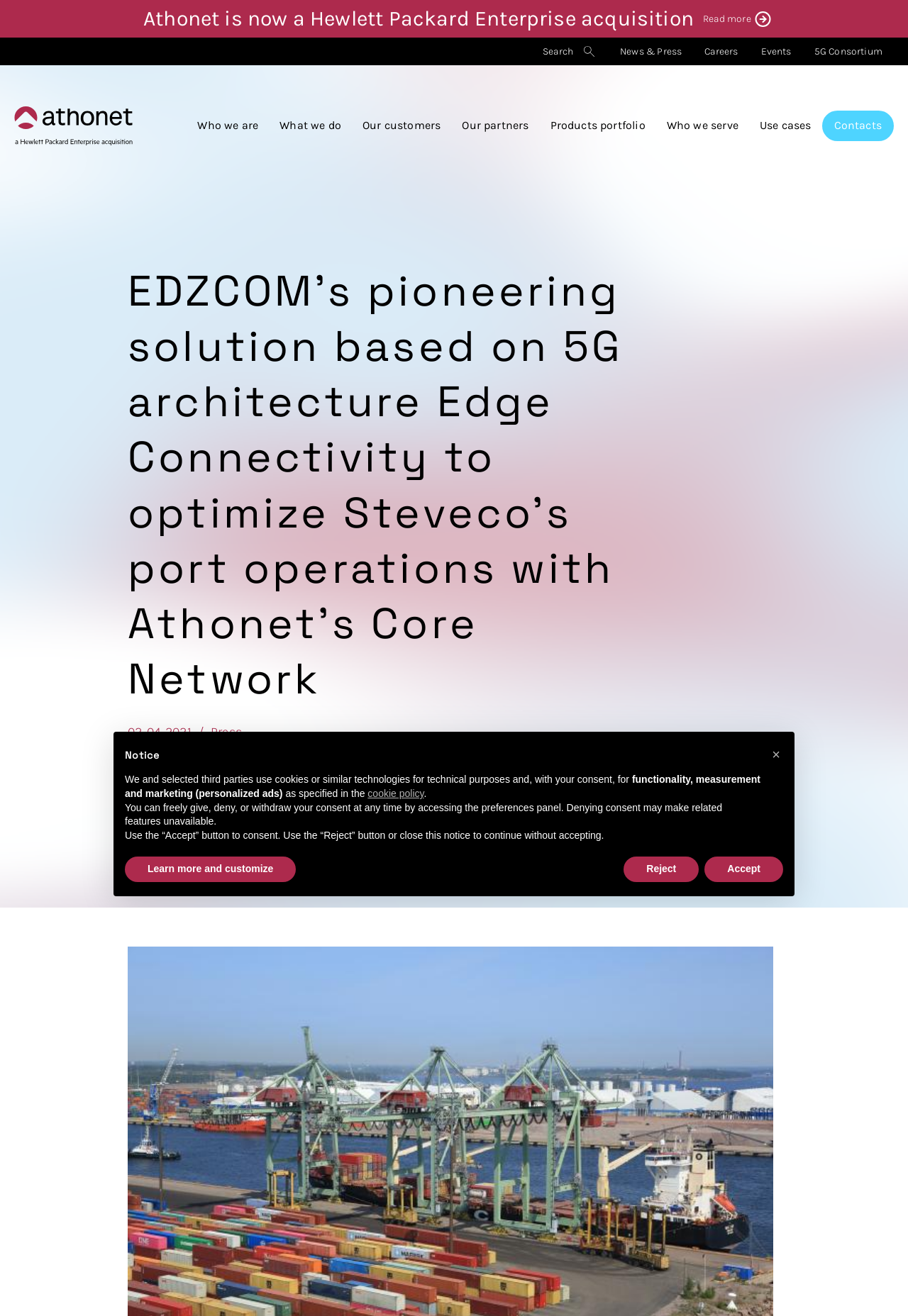Find and indicate the bounding box coordinates of the region you should select to follow the given instruction: "Search for something".

[0.585, 0.028, 0.655, 0.05]